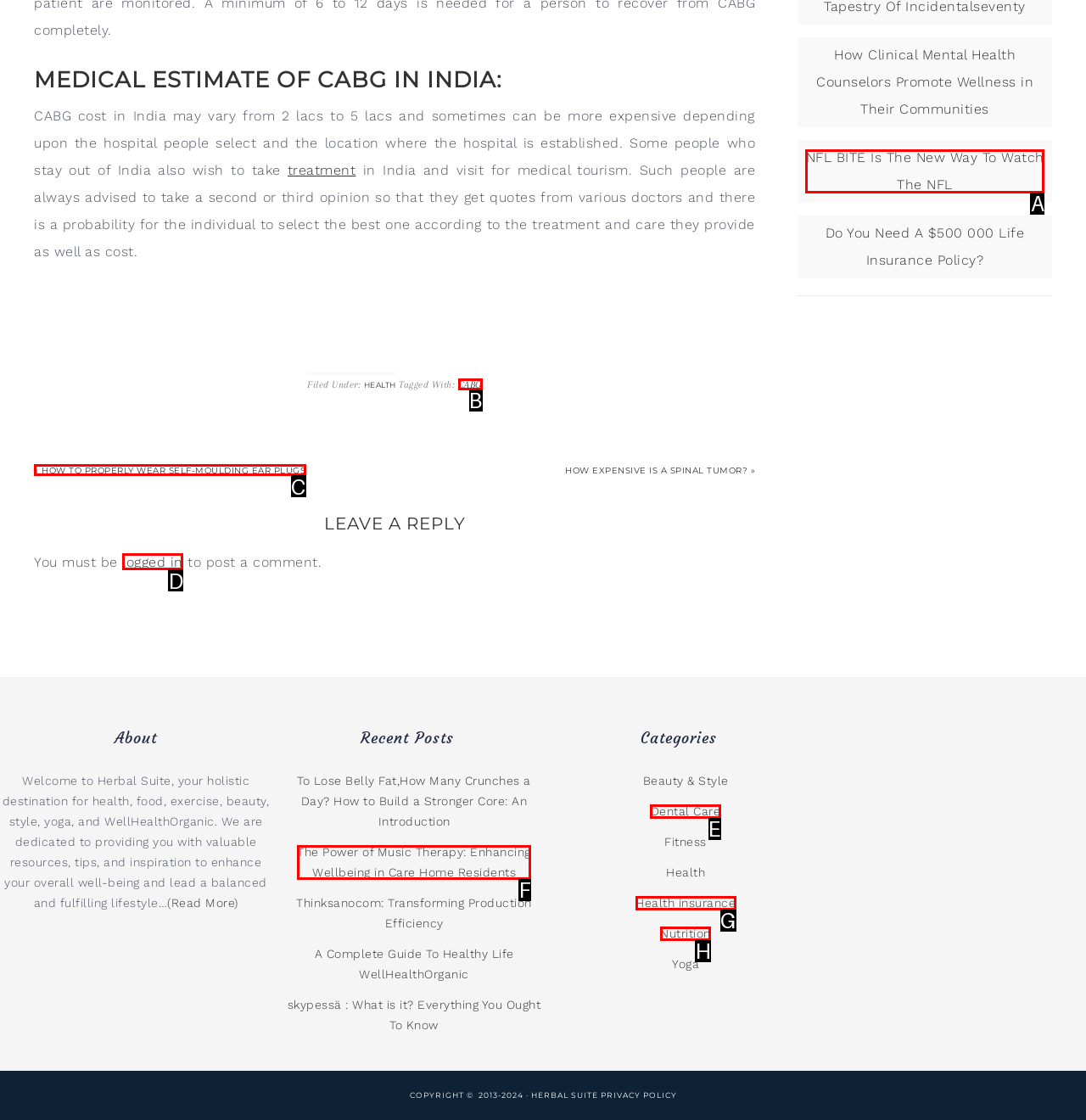Determine which letter corresponds to the UI element to click for this task: Click on the 'CABG' tag
Respond with the letter from the available options.

B